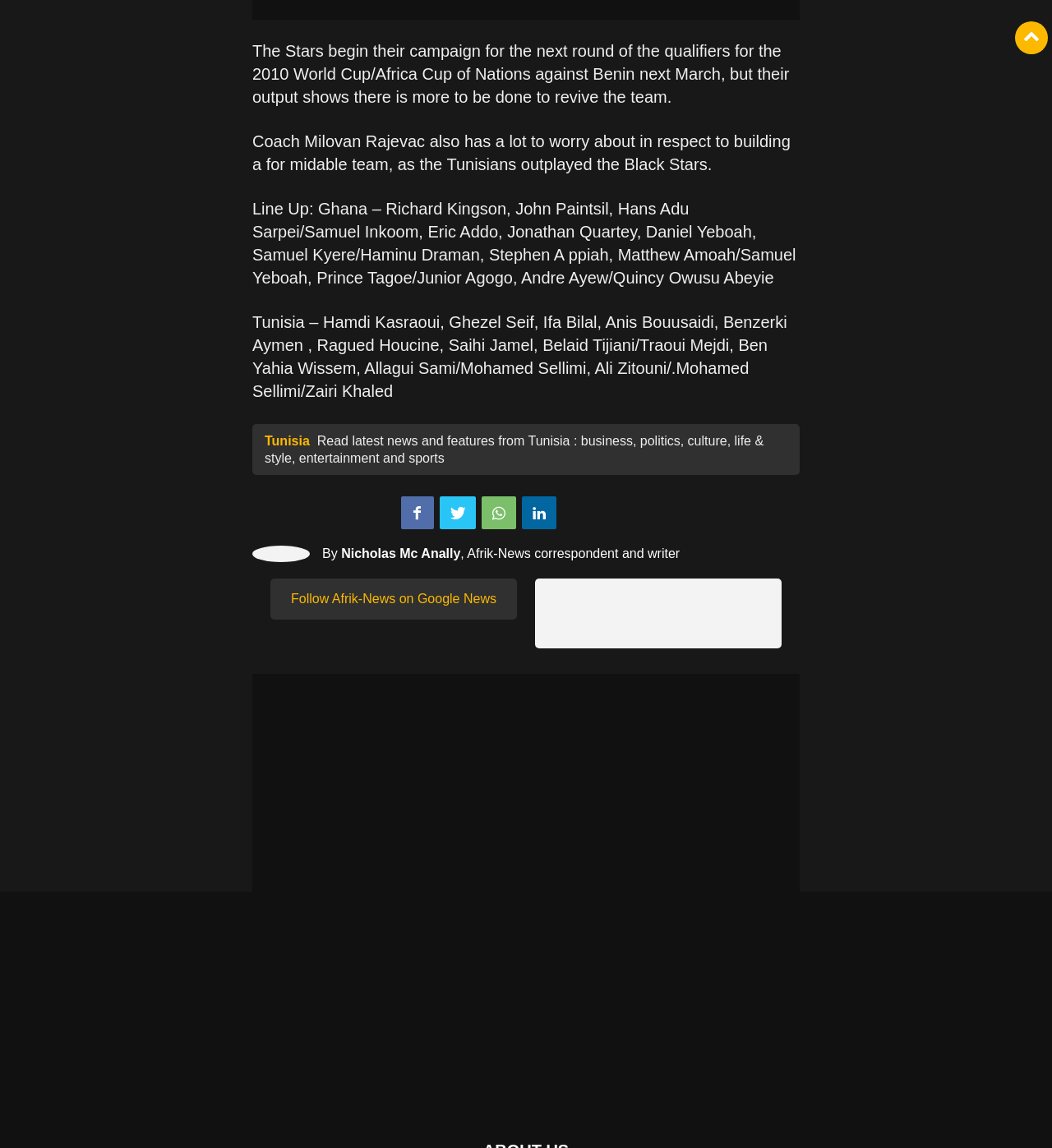Provide the bounding box coordinates of the HTML element this sentence describes: "Follow Afrik-News on Google News". The bounding box coordinates consist of four float numbers between 0 and 1, i.e., [left, top, right, bottom].

[0.257, 0.504, 0.491, 0.54]